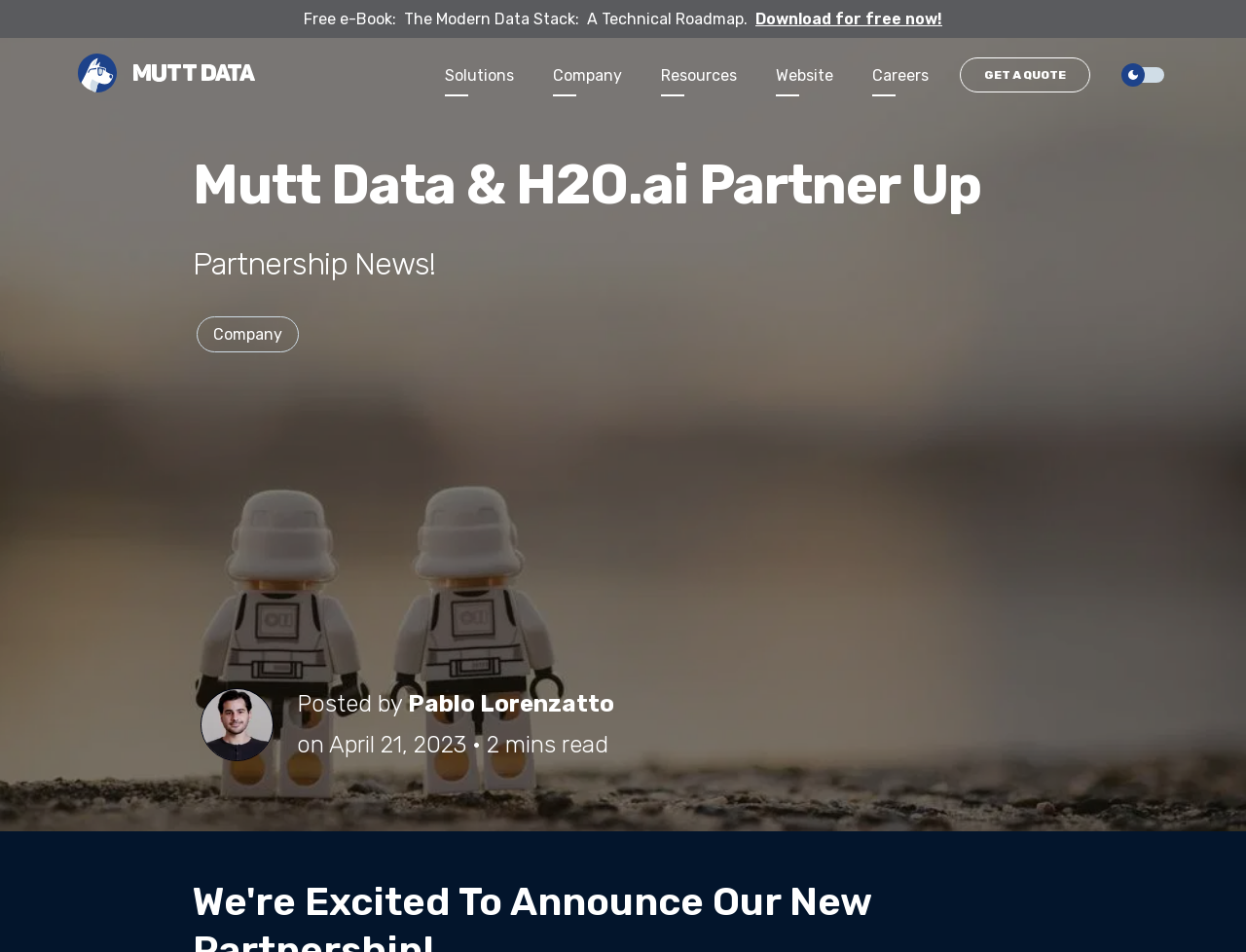Could you highlight the region that needs to be clicked to execute the instruction: "Get a quote"?

[0.77, 0.06, 0.875, 0.097]